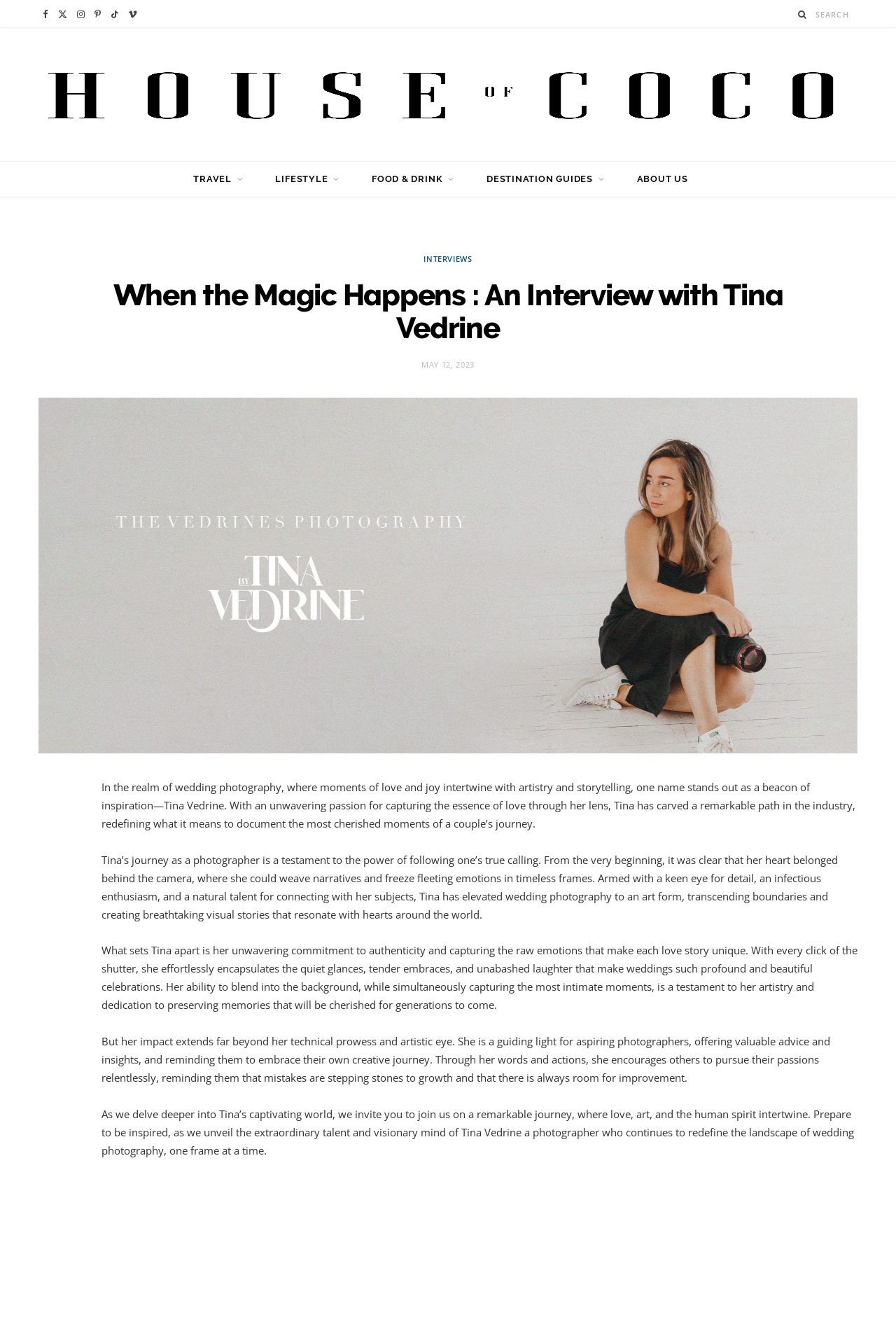Please indicate the bounding box coordinates for the clickable area to complete the following task: "Follow Tina Vedrine on Facebook". The coordinates should be specified as four float numbers between 0 and 1, i.e., [left, top, right, bottom].

[0.043, 0.001, 0.059, 0.022]